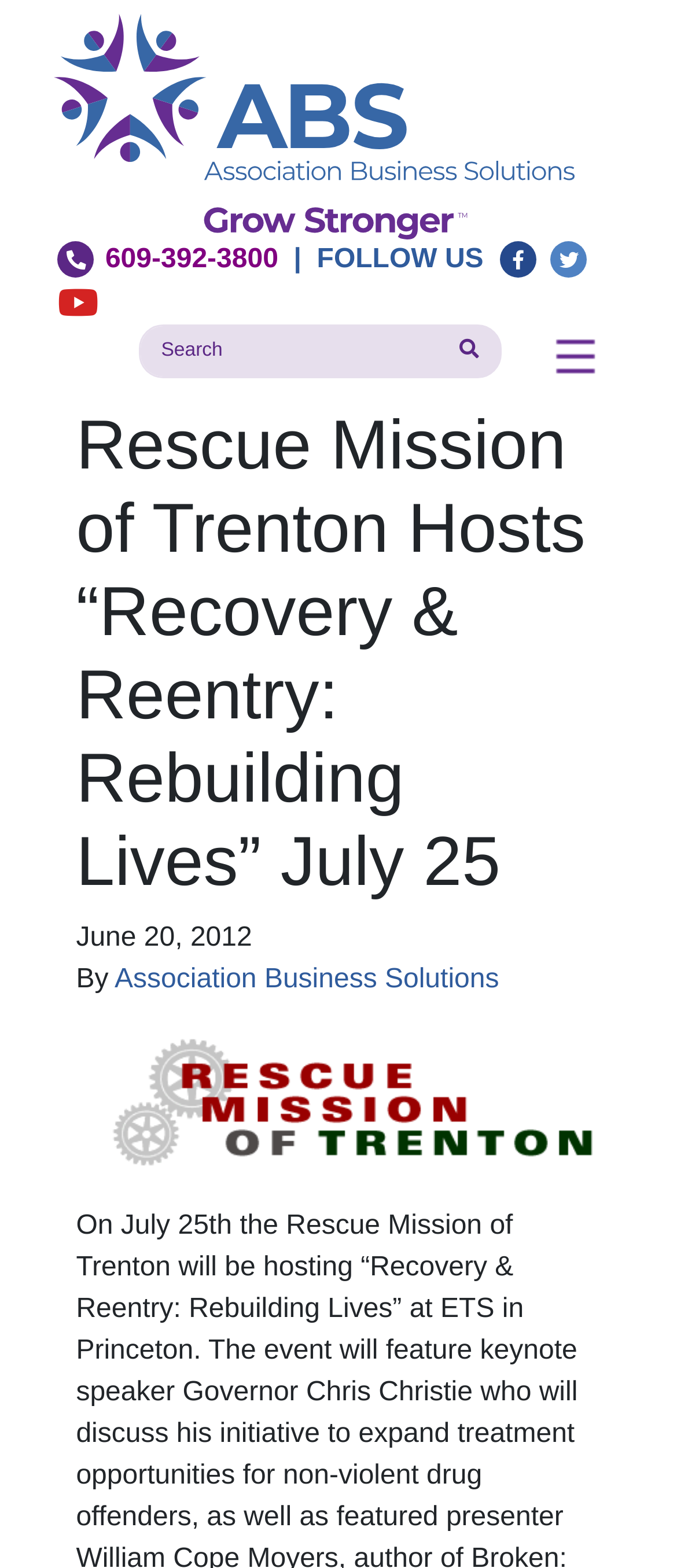Respond to the following query with just one word or a short phrase: 
Who is the keynote speaker at the Recovery & Reentry event?

Governor Chris Christie